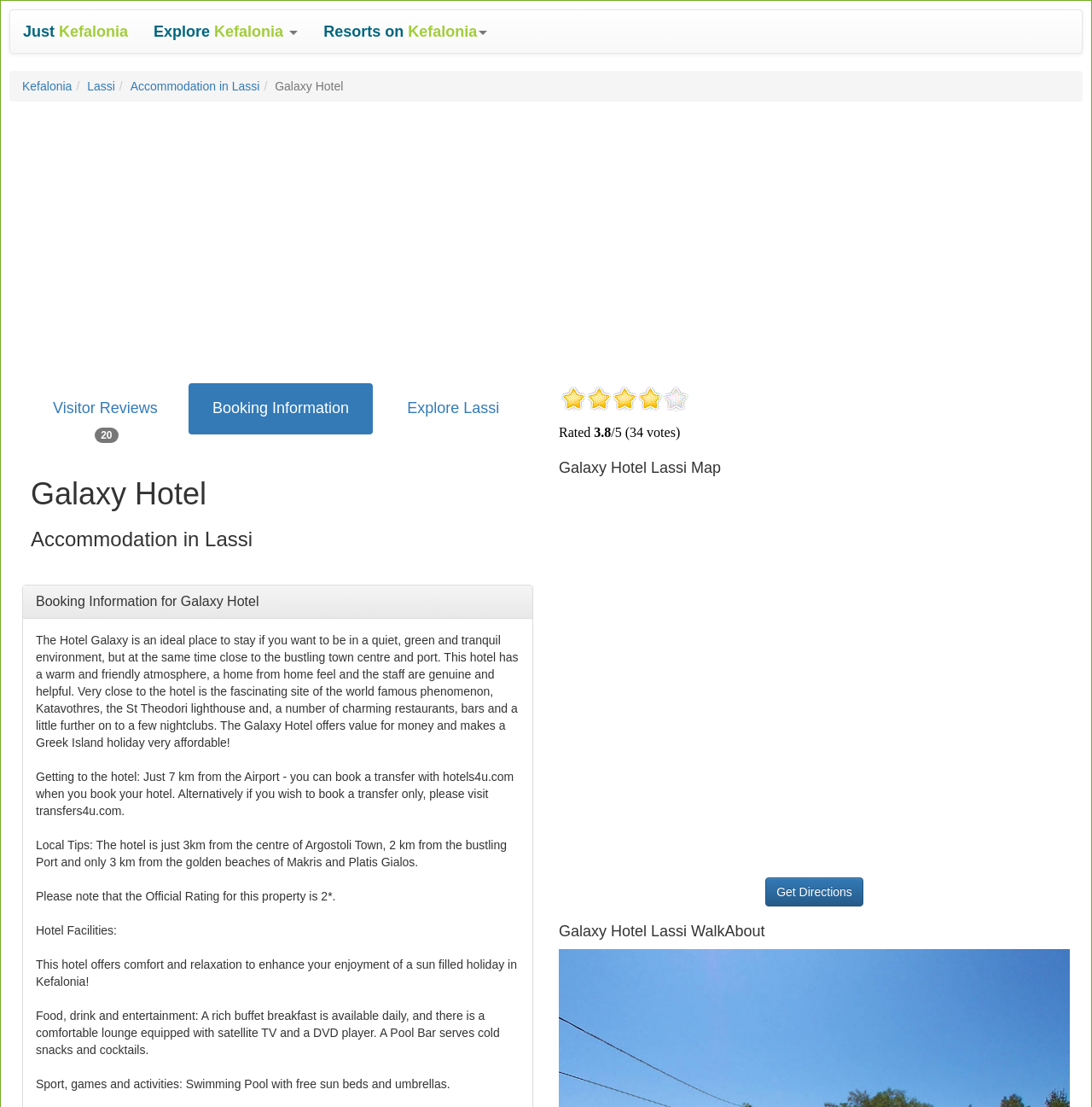Please find the bounding box coordinates of the element that must be clicked to perform the given instruction: "Read Visitor Reviews". The coordinates should be four float numbers from 0 to 1, i.e., [left, top, right, bottom].

[0.02, 0.346, 0.172, 0.408]